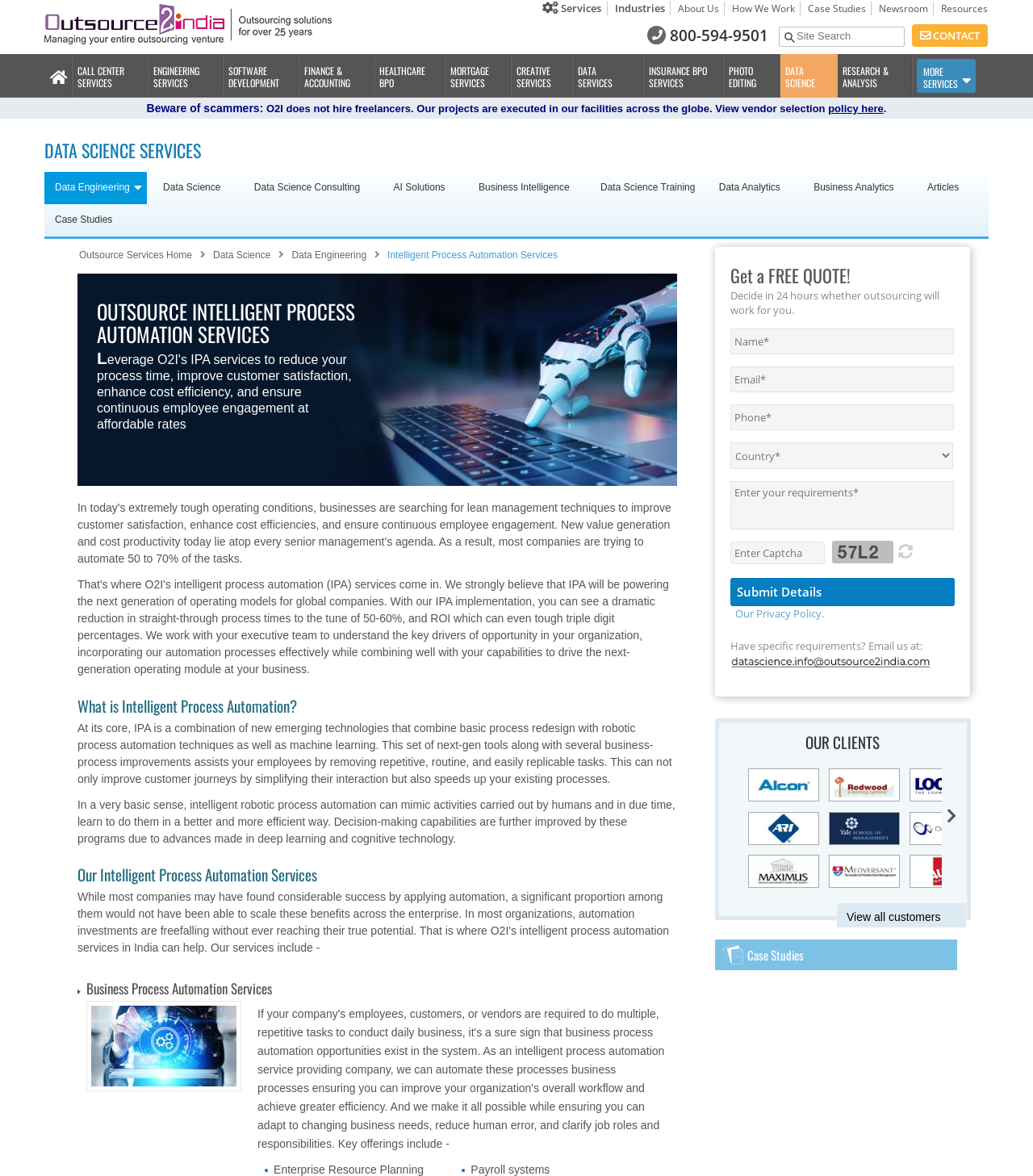Identify the bounding box coordinates of the clickable region required to complete the instruction: "Click the MORE SERVICES link". The coordinates should be given as four float numbers within the range of 0 and 1, i.e., [left, top, right, bottom].

[0.888, 0.05, 0.945, 0.079]